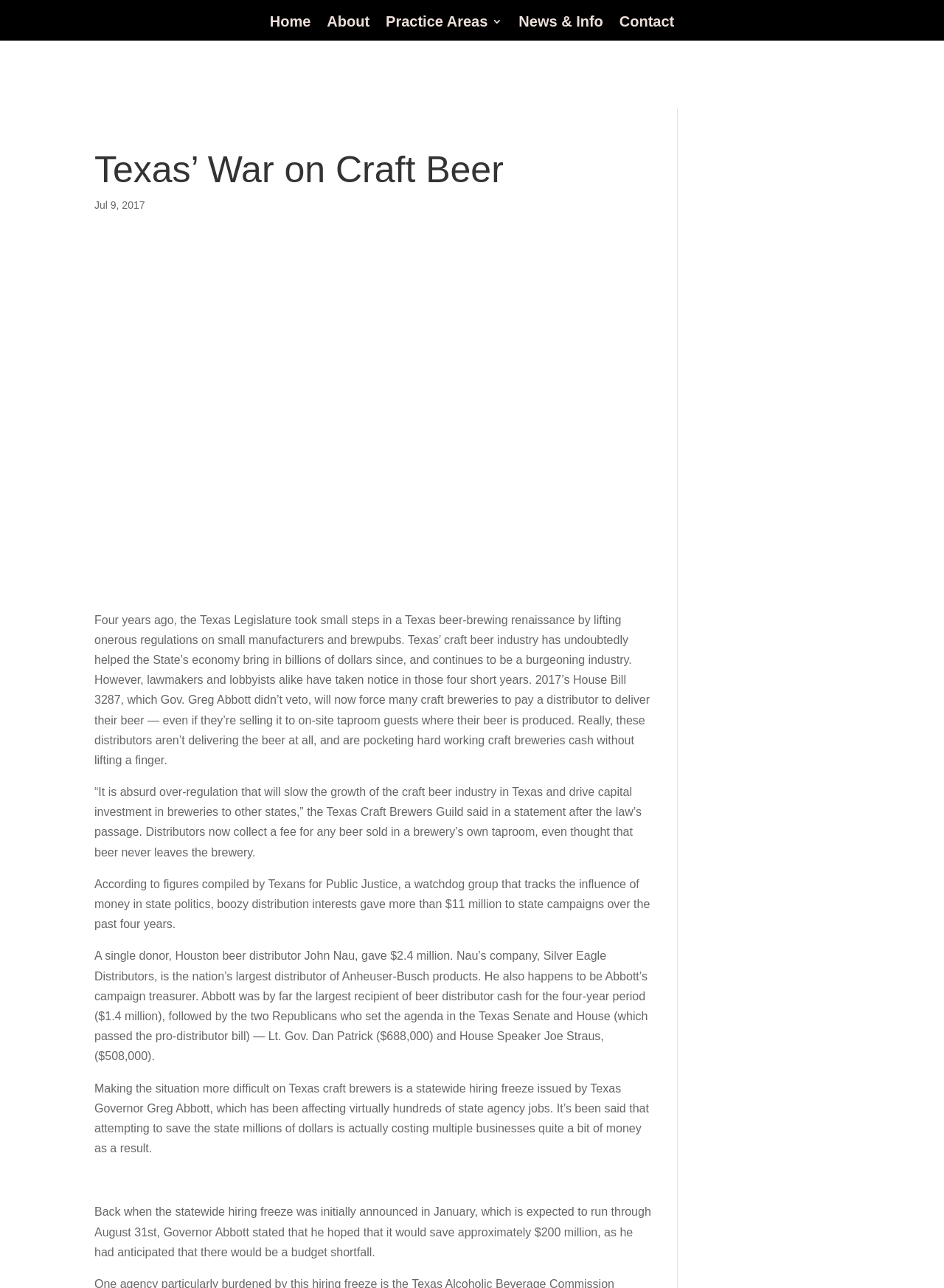Please find the bounding box coordinates (top-left x, top-left y, bottom-right x, bottom-right y) in the screenshot for the UI element described as follows: Contact

[0.656, 0.013, 0.714, 0.031]